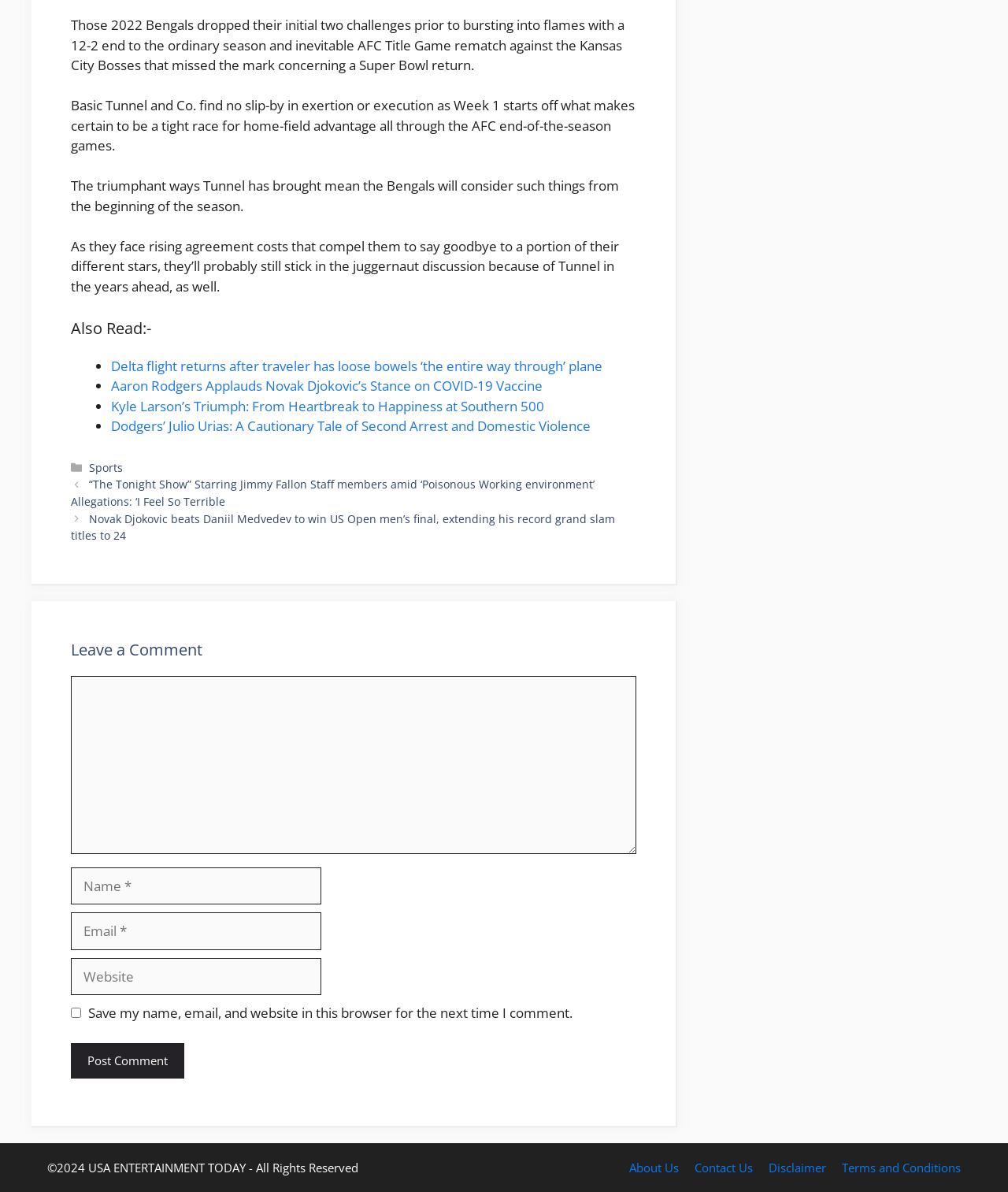What is the copyright year of the website? Based on the screenshot, please respond with a single word or phrase.

2024